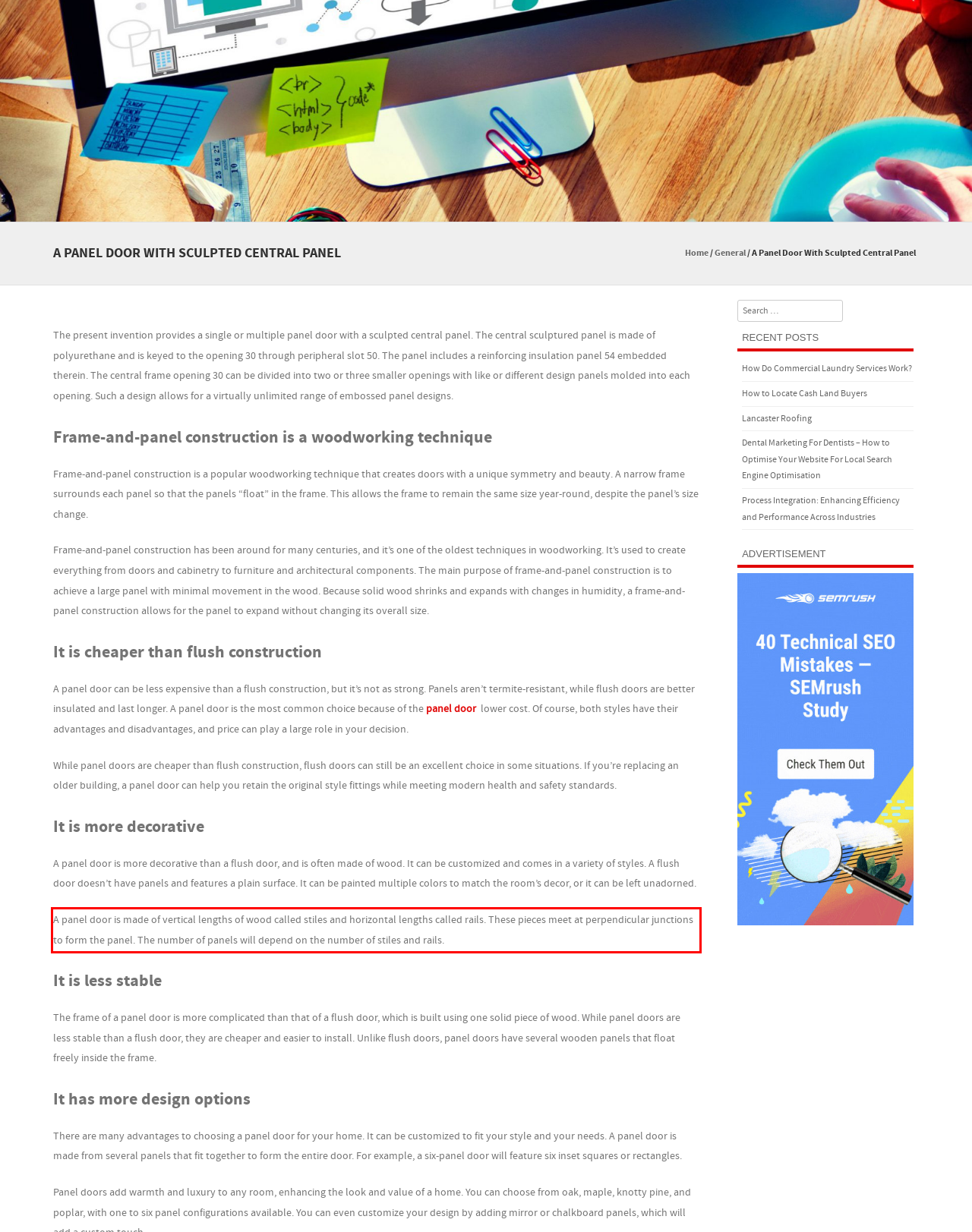Please look at the webpage screenshot and extract the text enclosed by the red bounding box.

A panel door is made of vertical lengths of wood called stiles and horizontal lengths called rails. These pieces meet at perpendicular junctions to form the panel. The number of panels will depend on the number of stiles and rails.